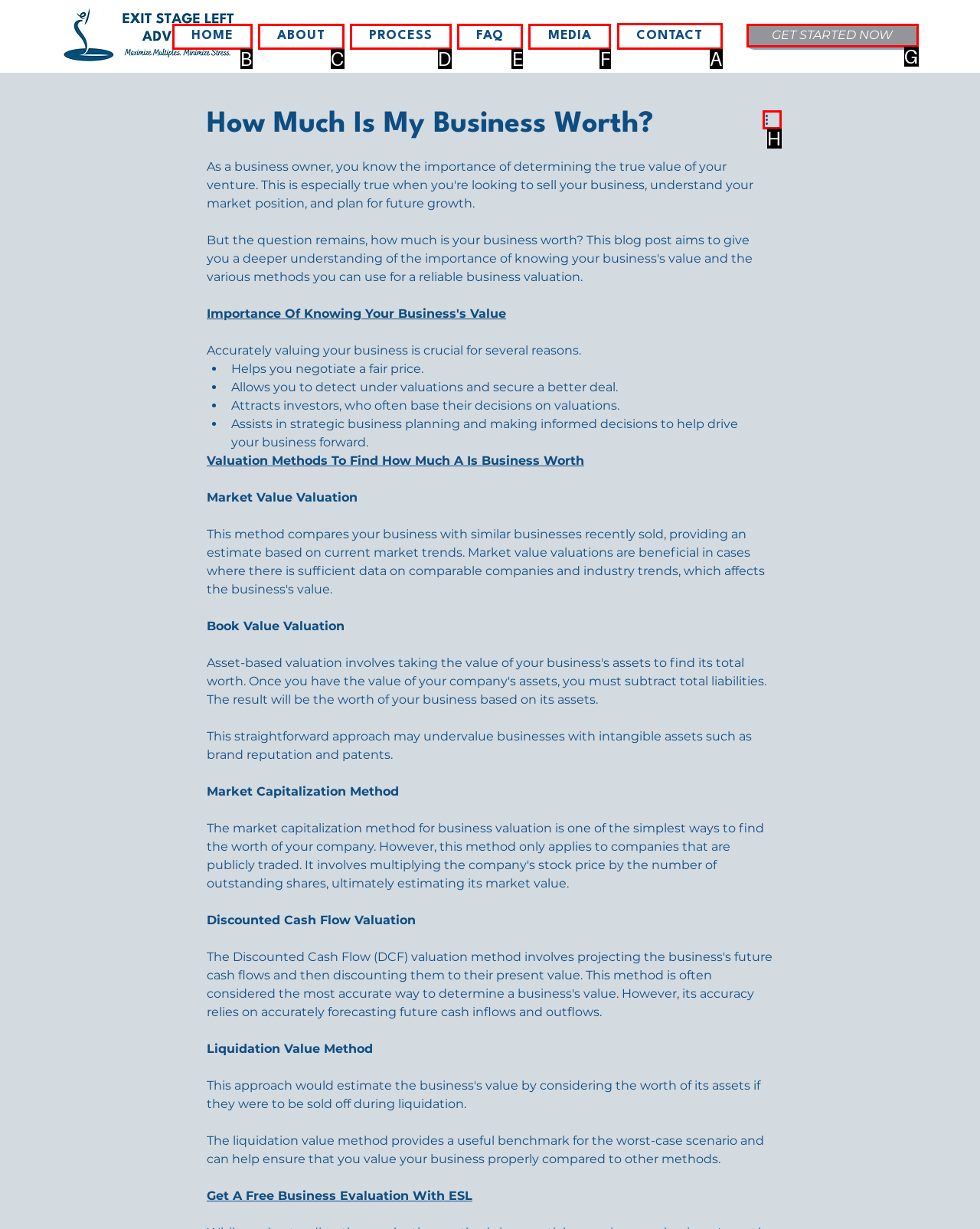To complete the task: Click the 'CONTACT' link, select the appropriate UI element to click. Respond with the letter of the correct option from the given choices.

A